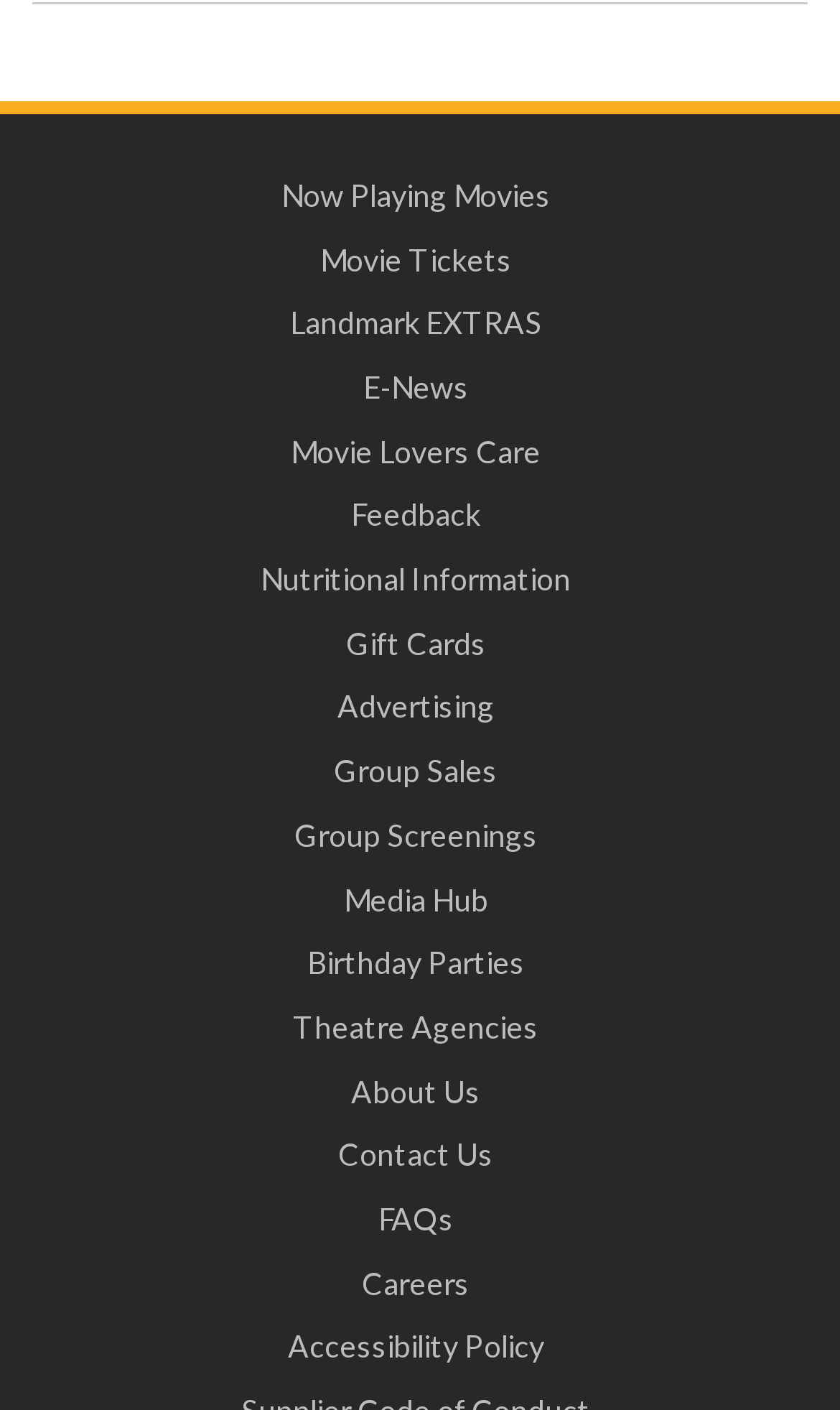Please use the details from the image to answer the following question comprehensively:
What is the link above 'Group Screenings'?

I examined the main menu and found that the link above 'Group Screenings' is 'Group Sales', which is located just above it.